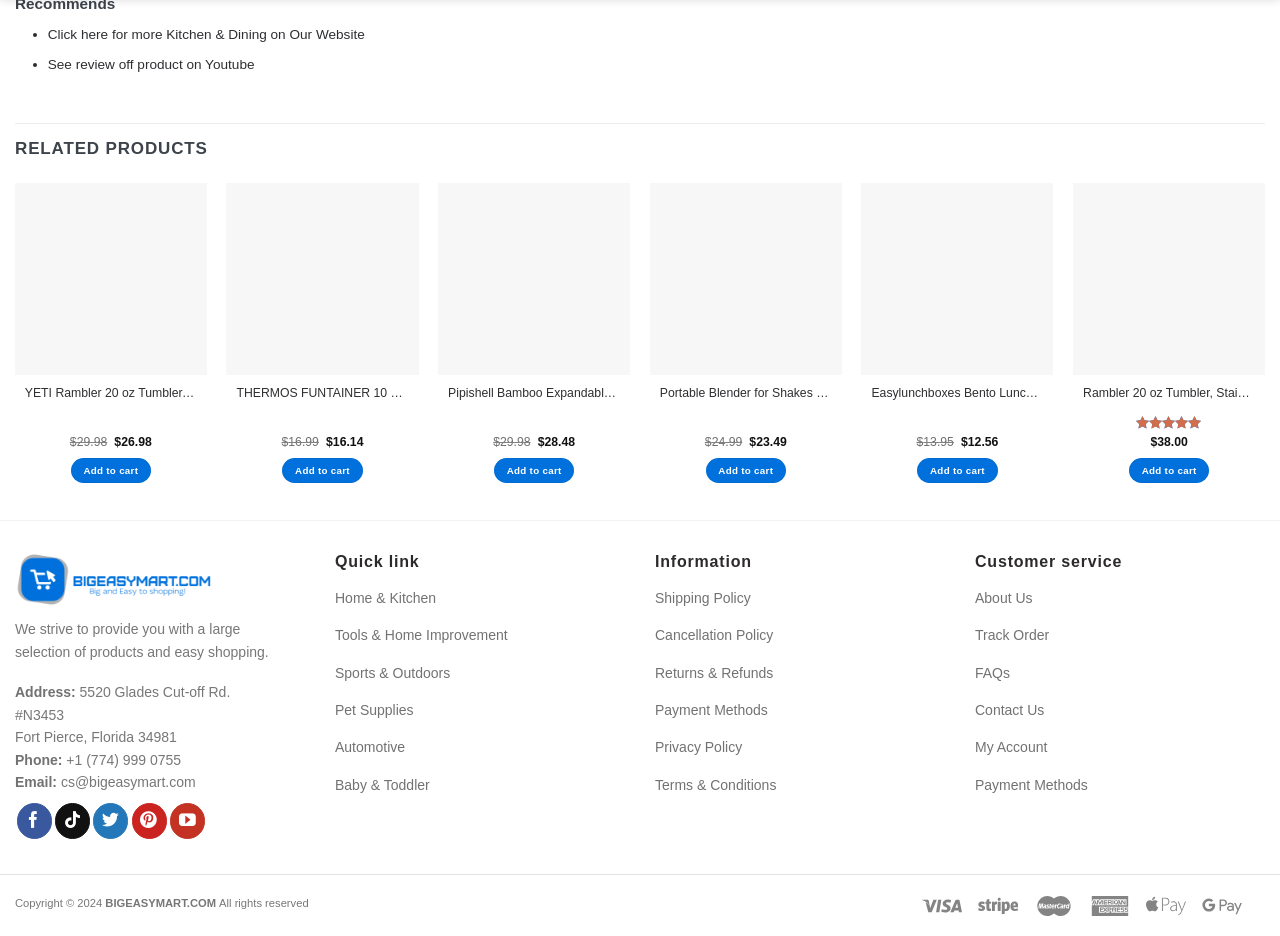Identify the bounding box coordinates for the element you need to click to achieve the following task: "Follow on Facebook". The coordinates must be four float values ranging from 0 to 1, formatted as [left, top, right, bottom].

[0.013, 0.858, 0.04, 0.896]